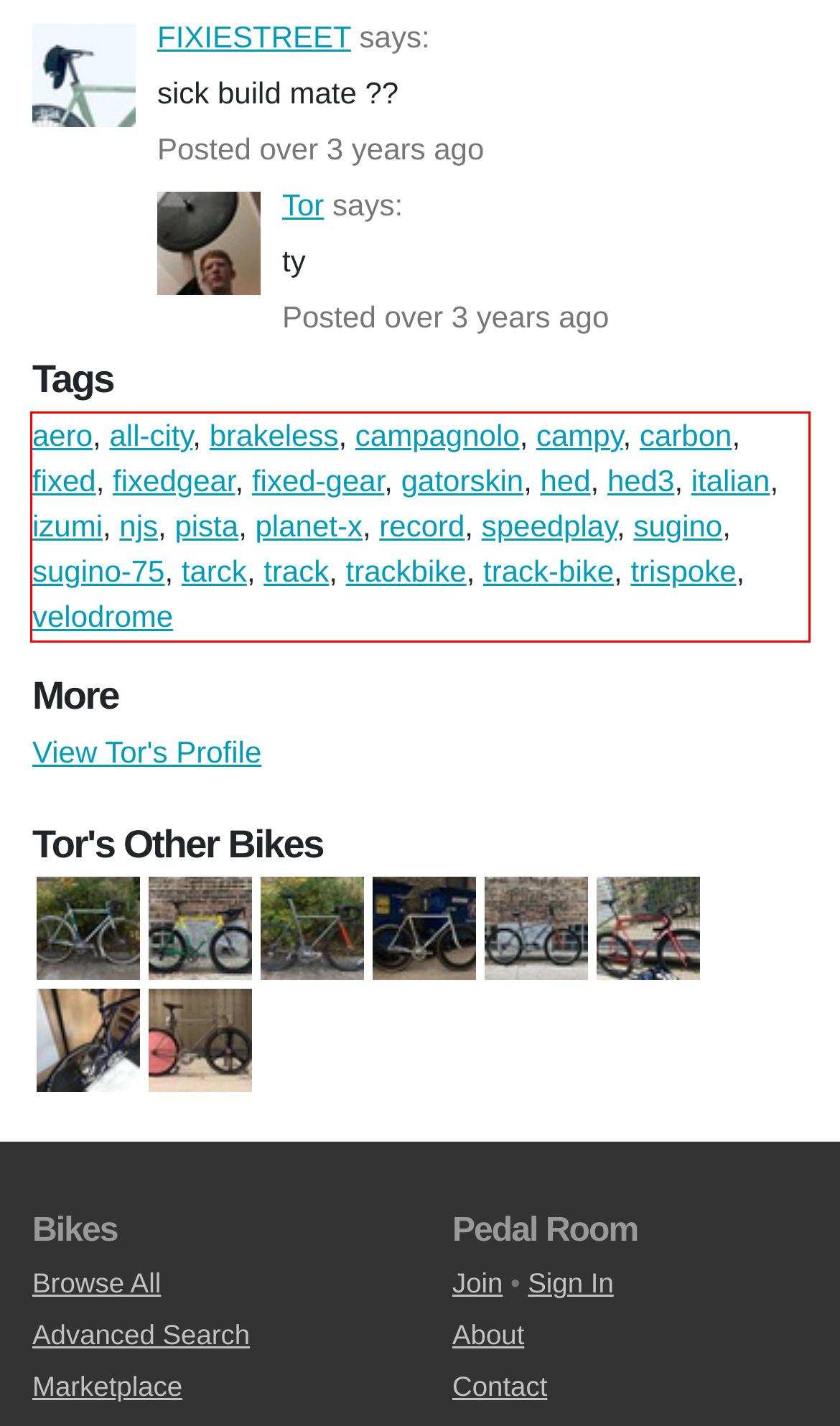Using the provided screenshot of a webpage, recognize and generate the text found within the red rectangle bounding box.

aero, all-city, brakeless, campagnolo, campy, carbon, fixed, fixedgear, fixed-gear, gatorskin, hed, hed3, italian, izumi, njs, pista, planet-x, record, speedplay, sugino, sugino-75, tarck, track, trackbike, track-bike, trispoke, velodrome